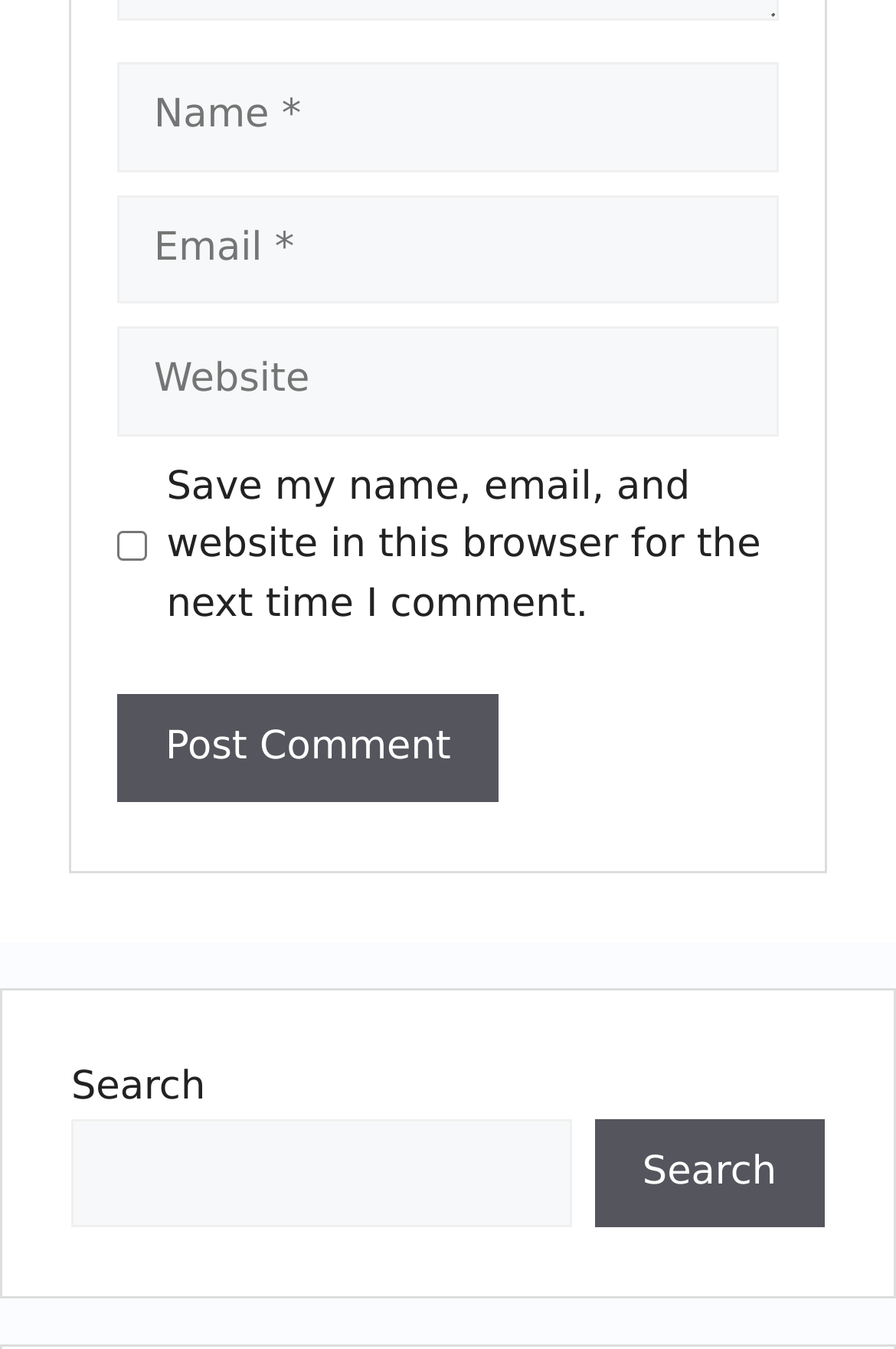What is the purpose of the checkbox?
Look at the image and construct a detailed response to the question.

The checkbox is located below the 'Website' textbox and is labeled 'Save my name, email, and website in this browser for the next time I comment.' This suggests that its purpose is to save the user's comment information for future use.